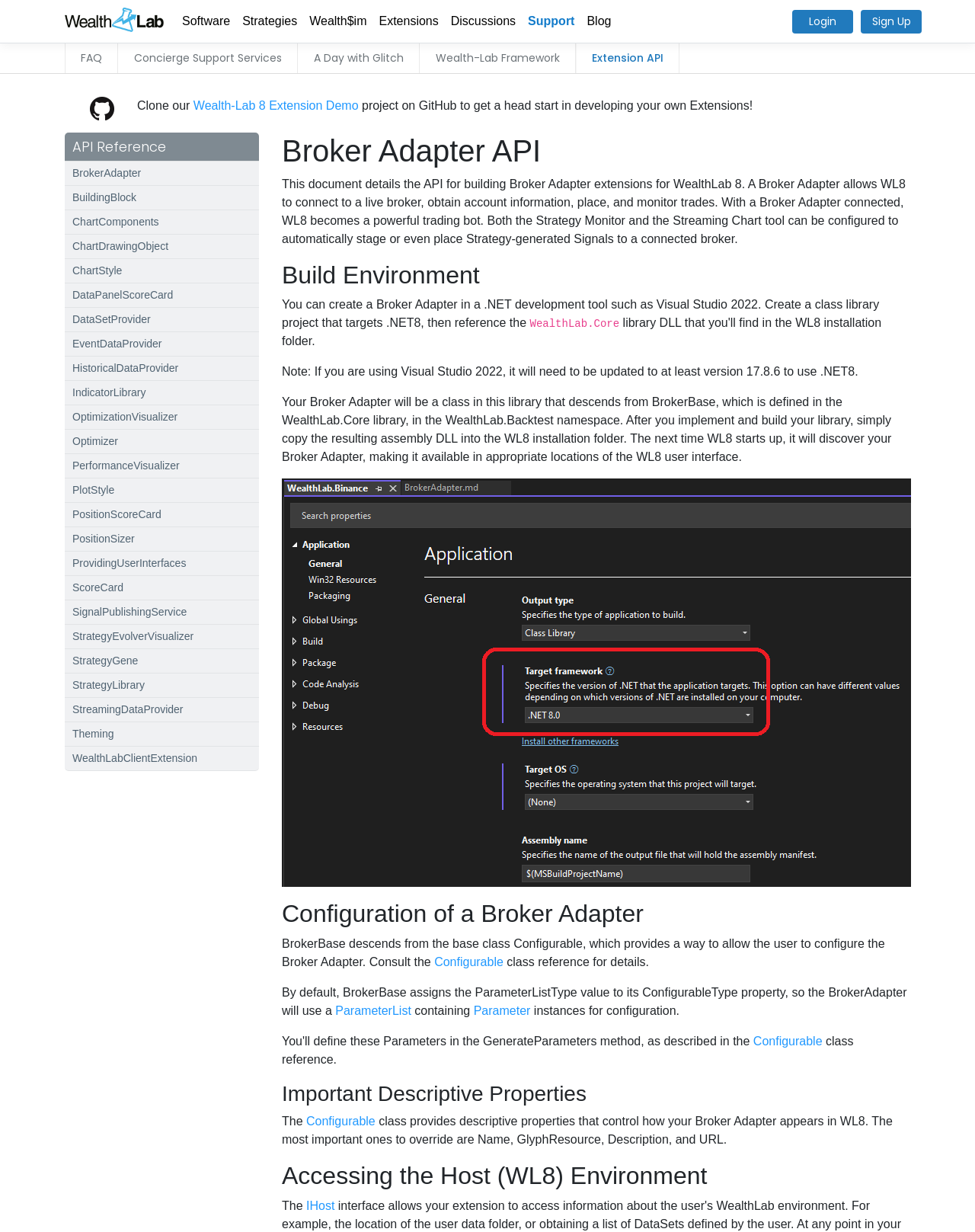Identify the bounding box coordinates of the section to be clicked to complete the task described by the following instruction: "Click on the 'Login' button". The coordinates should be four float numbers between 0 and 1, formatted as [left, top, right, bottom].

[0.812, 0.008, 0.875, 0.027]